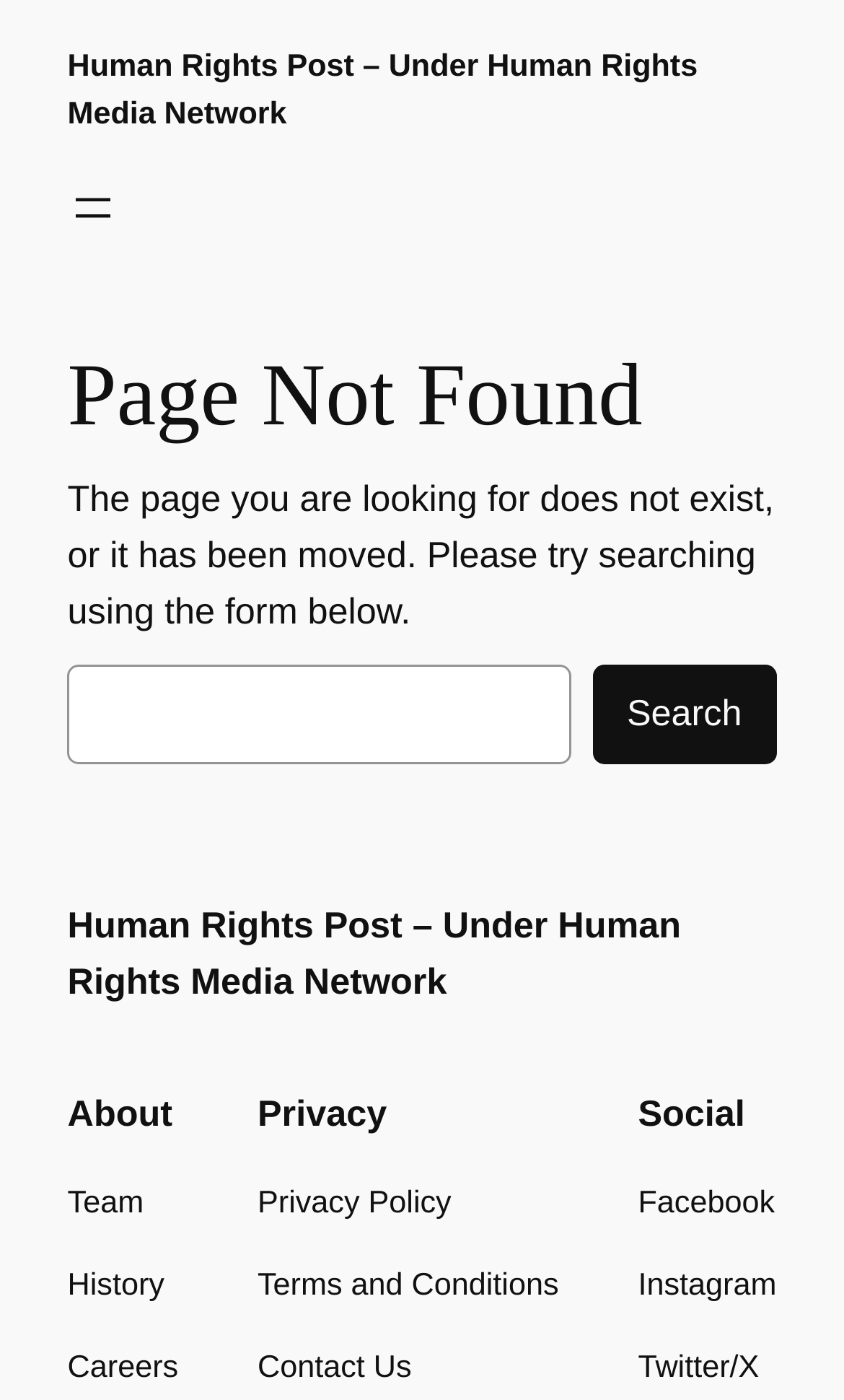Find the main header of the webpage and produce its text content.

Page Not Found